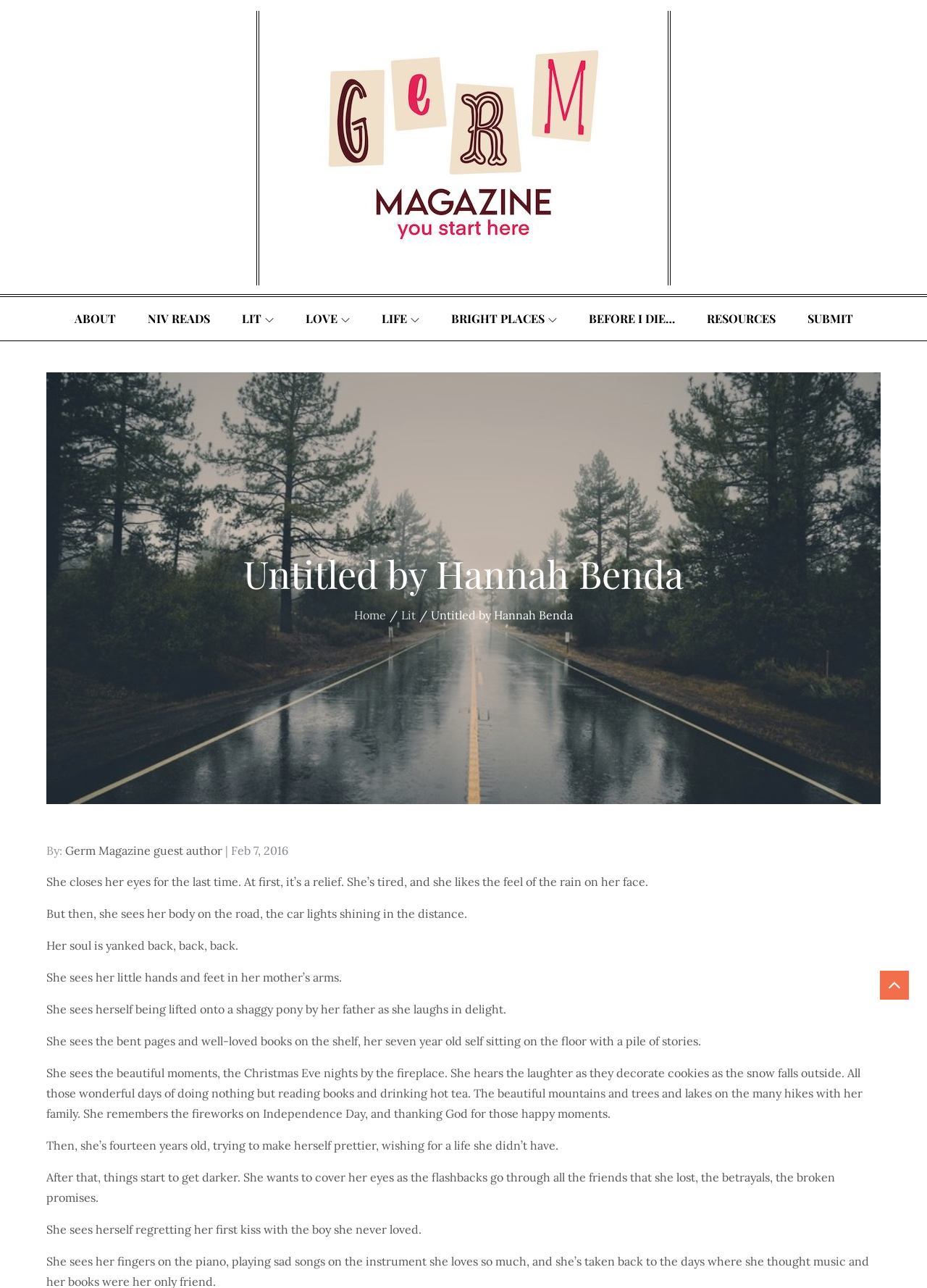Show the bounding box coordinates of the element that should be clicked to complete the task: "Click on NIV READS link".

[0.143, 0.231, 0.242, 0.264]